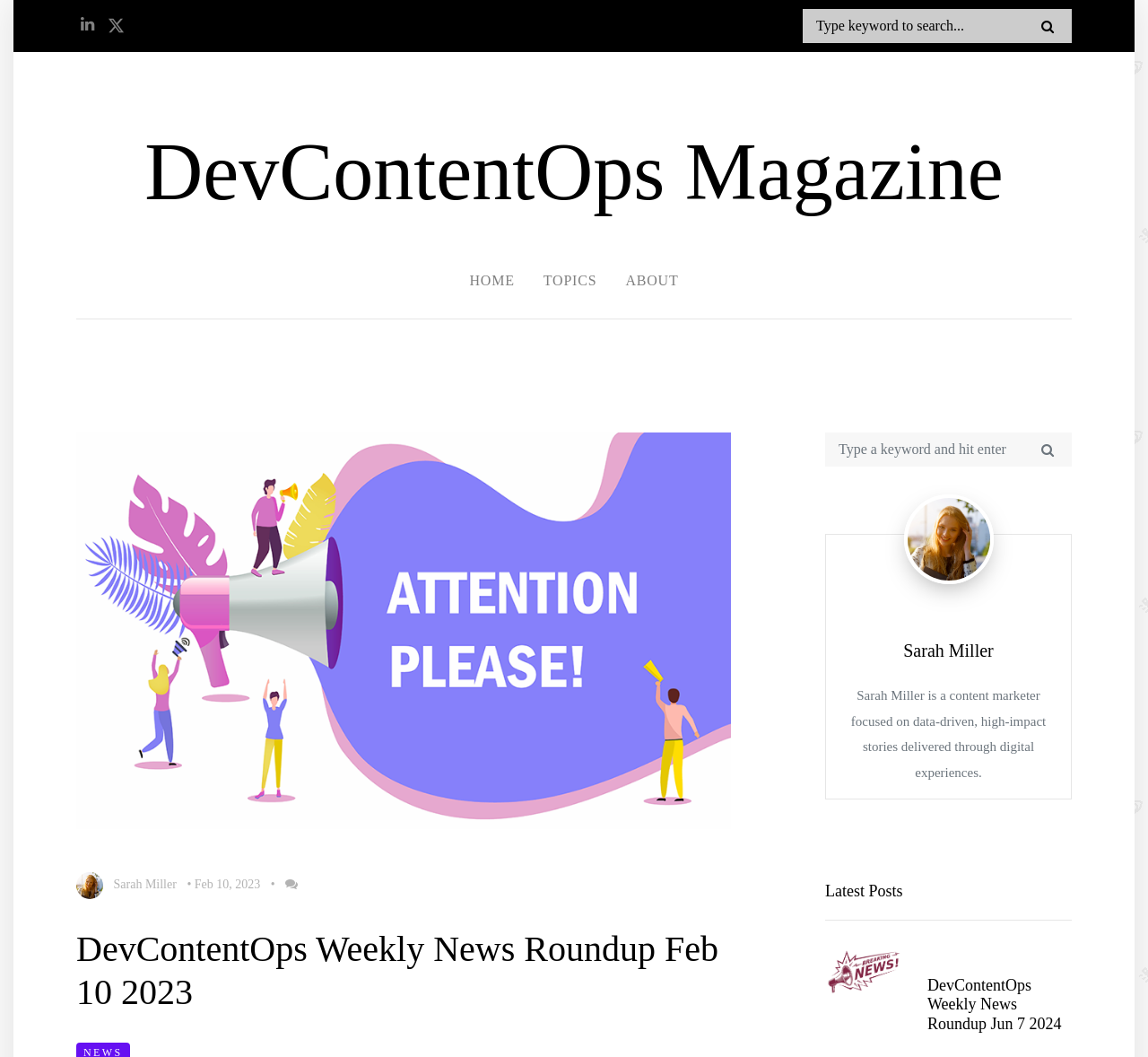Summarize the webpage with intricate details.

The webpage is titled "DevContentOps.io" and appears to be a blog or magazine website. At the top left, there is a navigation menu with three links: "HOME", "TOPICS", and "ABOUT". Below this menu, there is a prominent heading "DevContentOps Magazine" with a link to the same title.

On the top right, there is a search bar with a placeholder text "Type keyword to search...". Next to the search bar, there is a smaller link with a magnifying glass icon.

The main content of the webpage is divided into sections. The first section features an article with a heading "DevContentOps Weekly News Roundup Feb 10 2023". Below the heading, there is an image of the author, Sarah Miller, along with her name and a brief description. The article's metadata includes the date "Feb 10, 2023".

Further down, there is another section with a heading "Latest Posts". This section contains a list of articles, with the first article featuring an image and a heading "DevContentOps Weekly News Roundup Jun 7 2024". There is also a search bar at the bottom of the page with a placeholder text "Type a keyword and hit enter".

Throughout the webpage, there are a total of five links, three of which are part of the navigation menu, and two are related to the articles. There are also four images, including the author's image and three image placeholders.